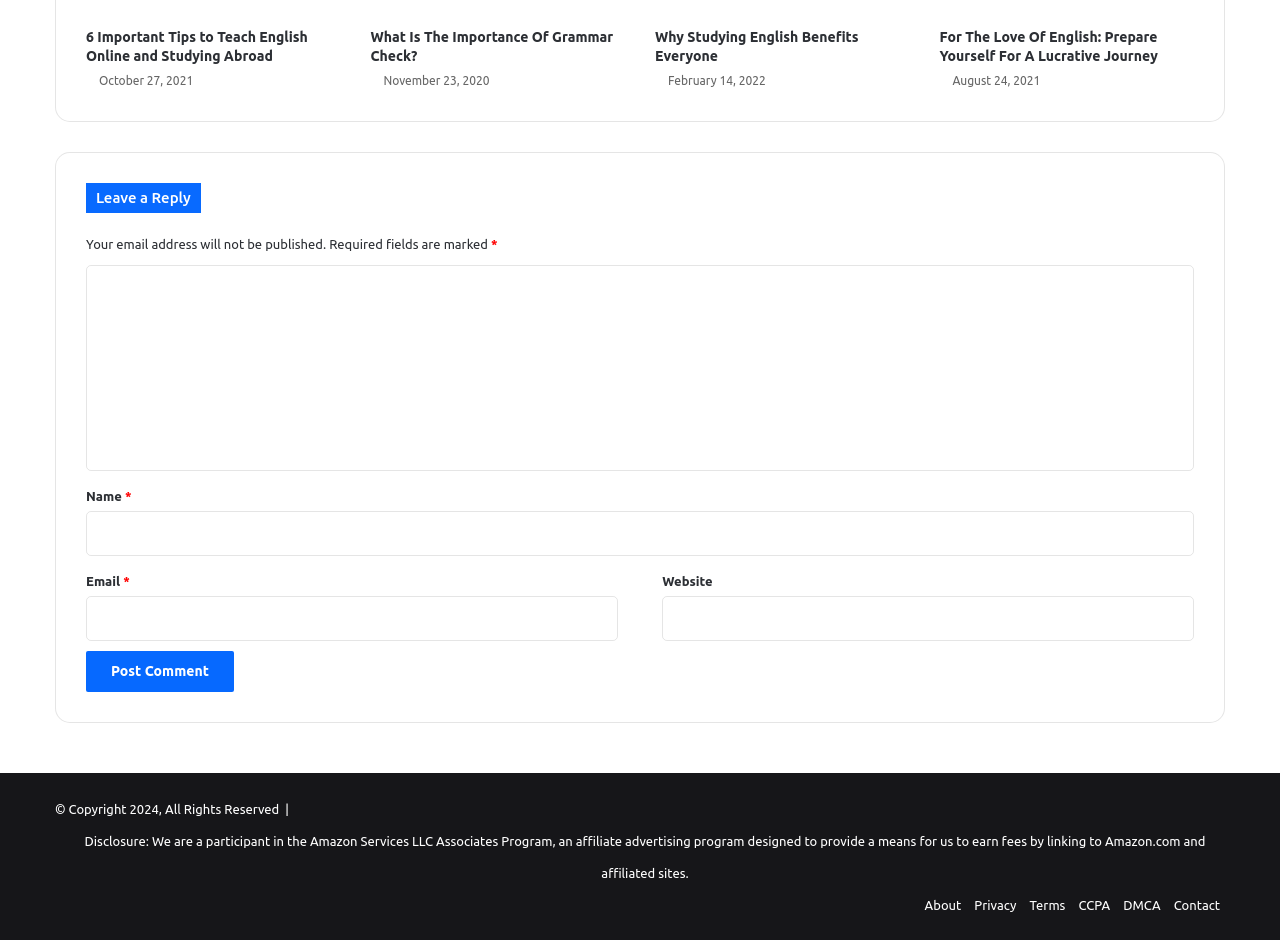Please give a short response to the question using one word or a phrase:
What is the purpose of the website?

Teach English online